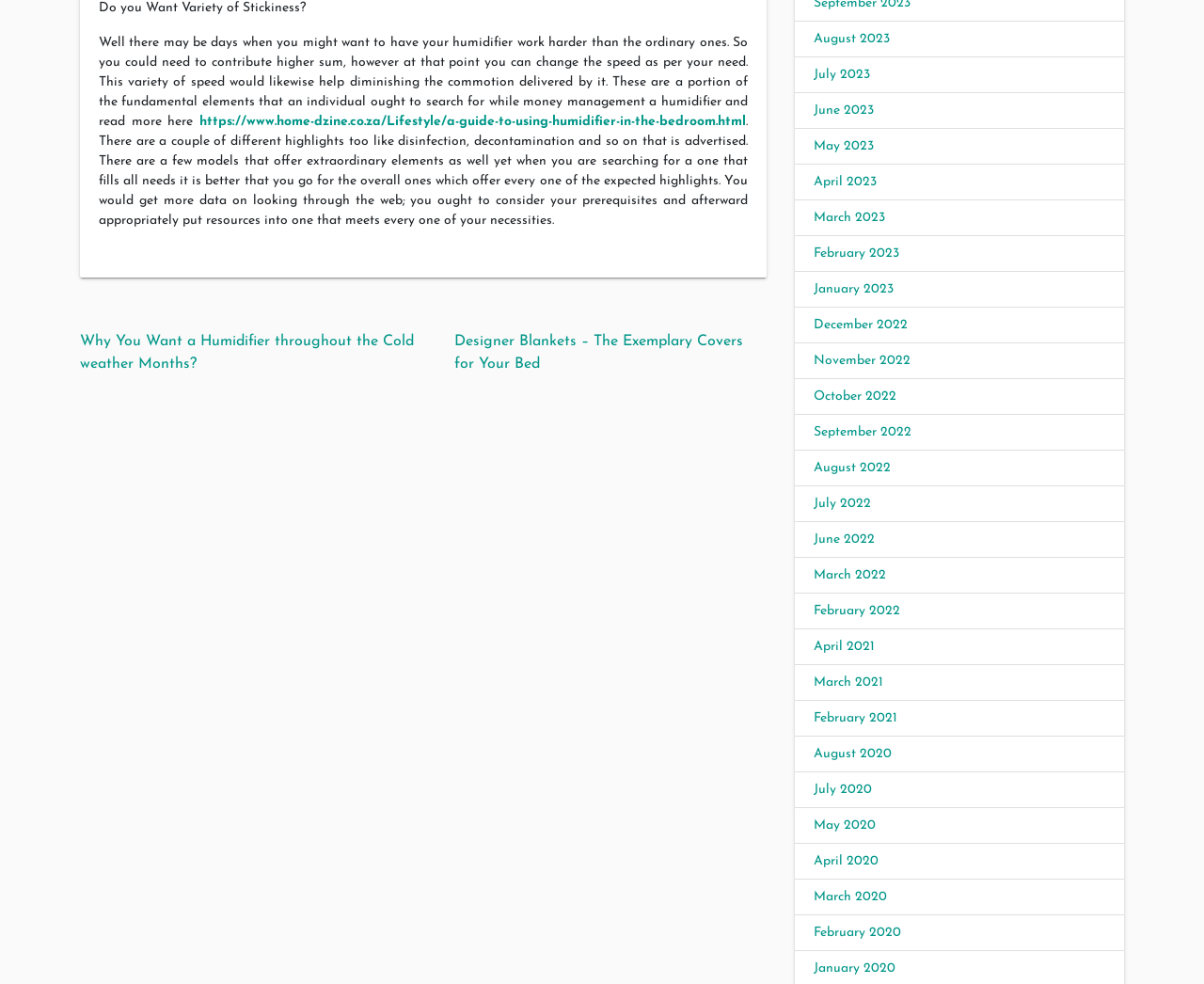What is the purpose of the links at the bottom of the page?
Based on the visual content, answer with a single word or a brief phrase.

Archive navigation